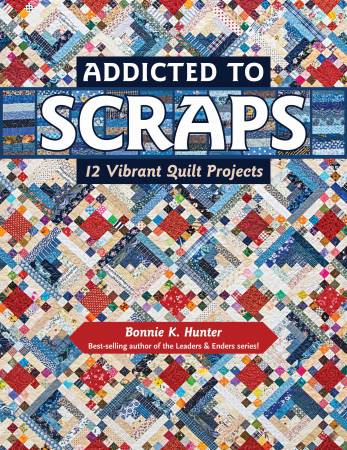What is Bonnie K. Hunter known for?
Refer to the screenshot and respond with a concise word or phrase.

Leaders & Enders series